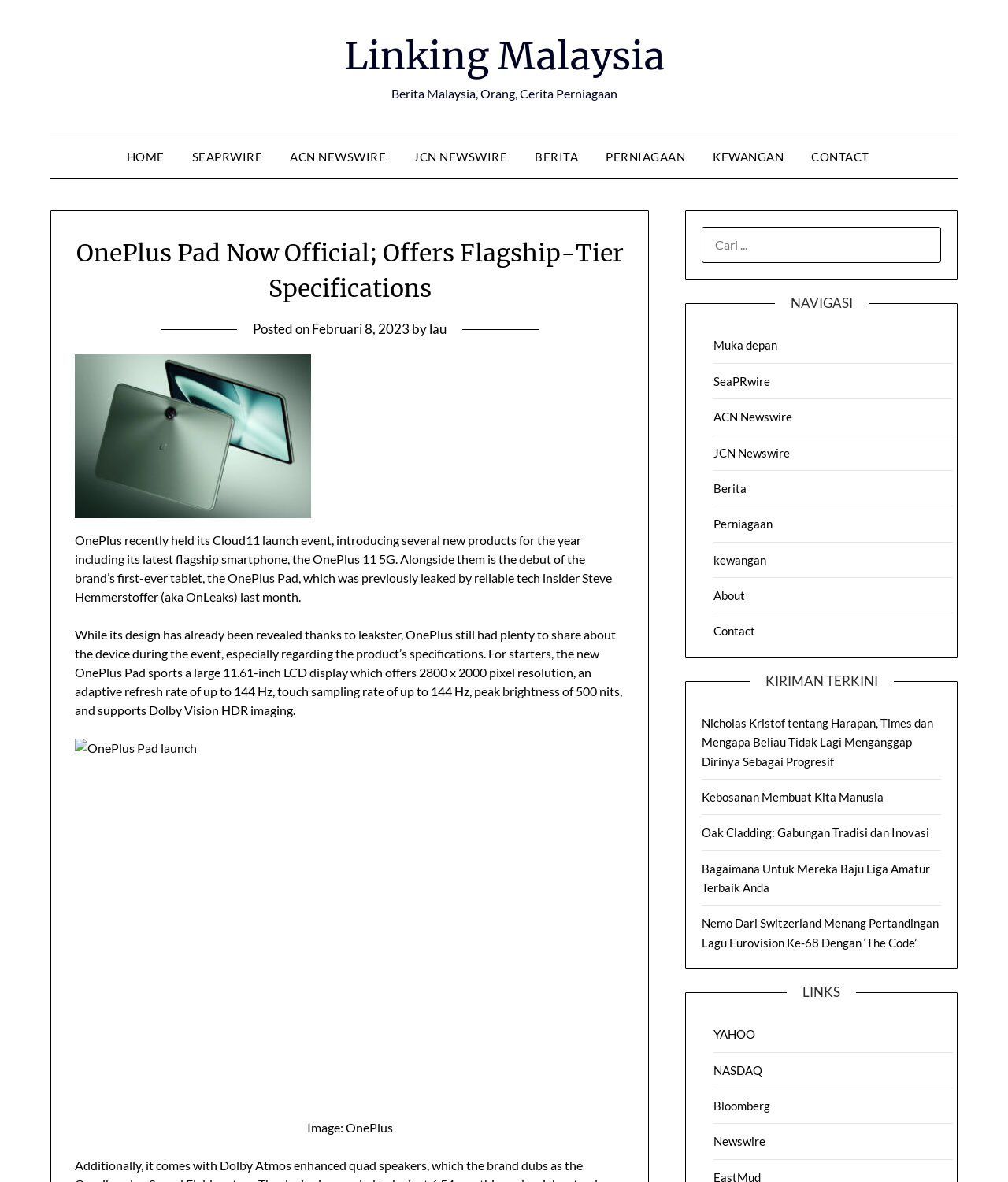Please identify the bounding box coordinates of the element that needs to be clicked to execute the following command: "Search for something". Provide the bounding box using four float numbers between 0 and 1, formatted as [left, top, right, bottom].

[0.696, 0.192, 0.934, 0.223]